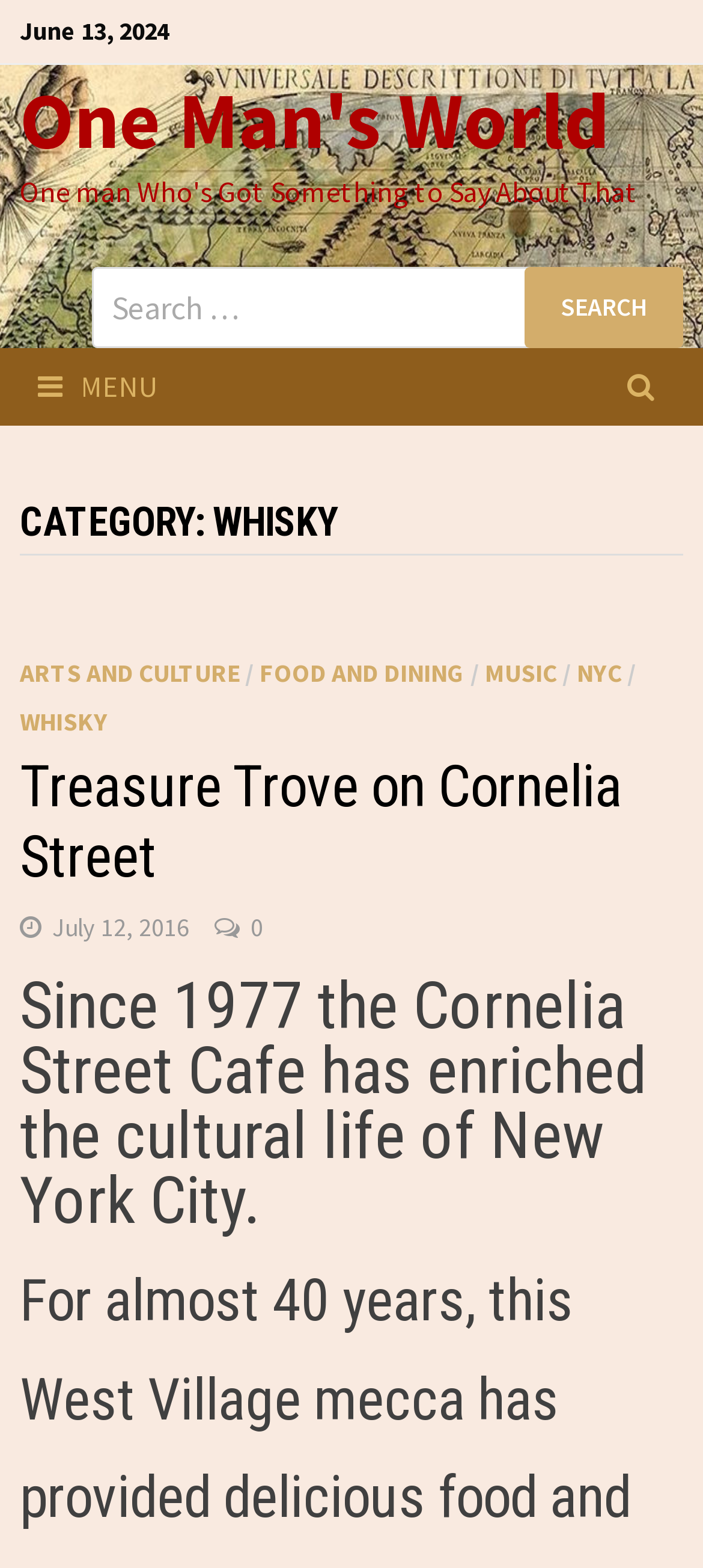Identify the bounding box for the UI element that is described as follows: "music".

[0.69, 0.419, 0.793, 0.44]